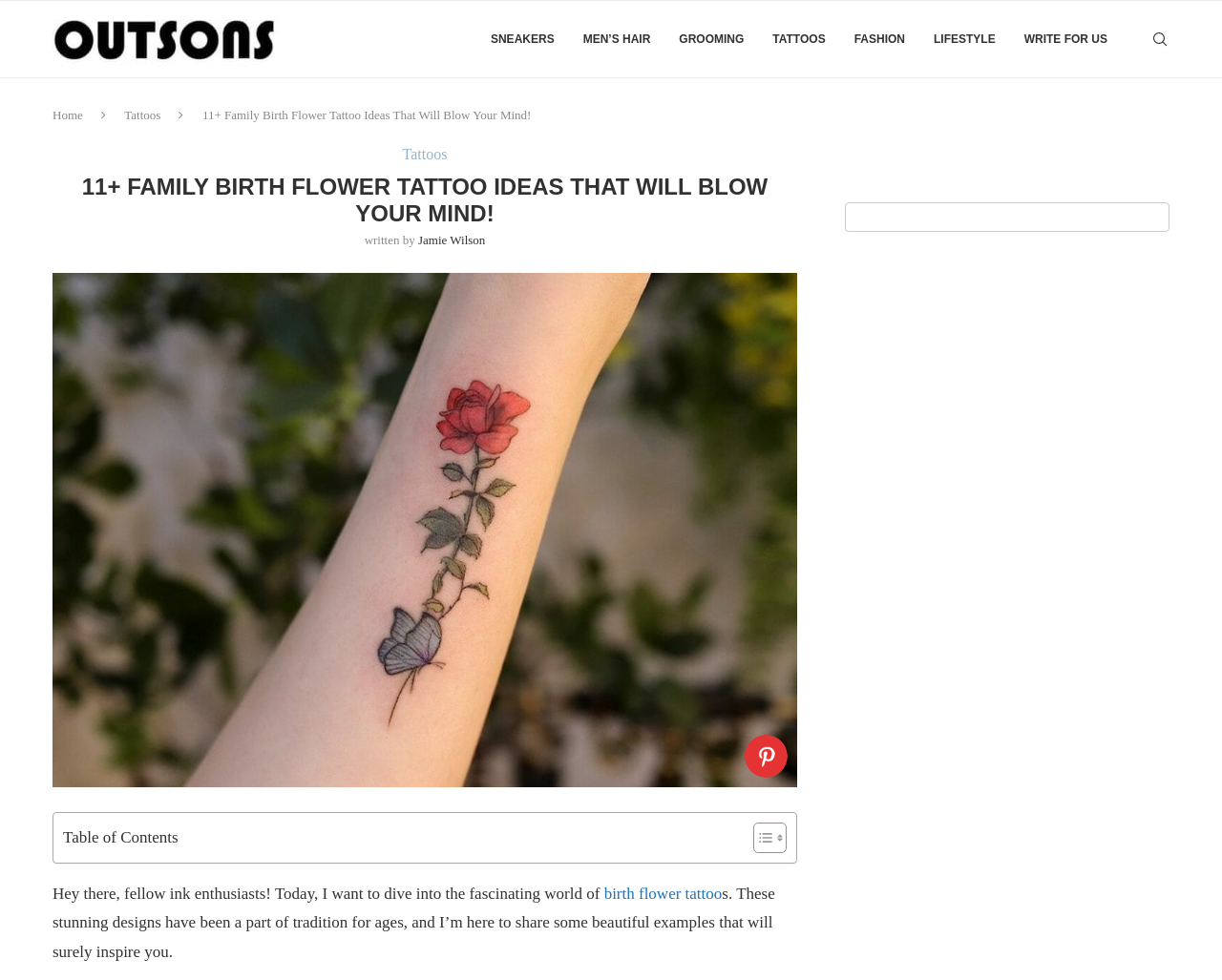Please determine the heading text of this webpage.

11+ FAMILY BIRTH FLOWER TATTOO IDEAS THAT WILL BLOW YOUR MIND!